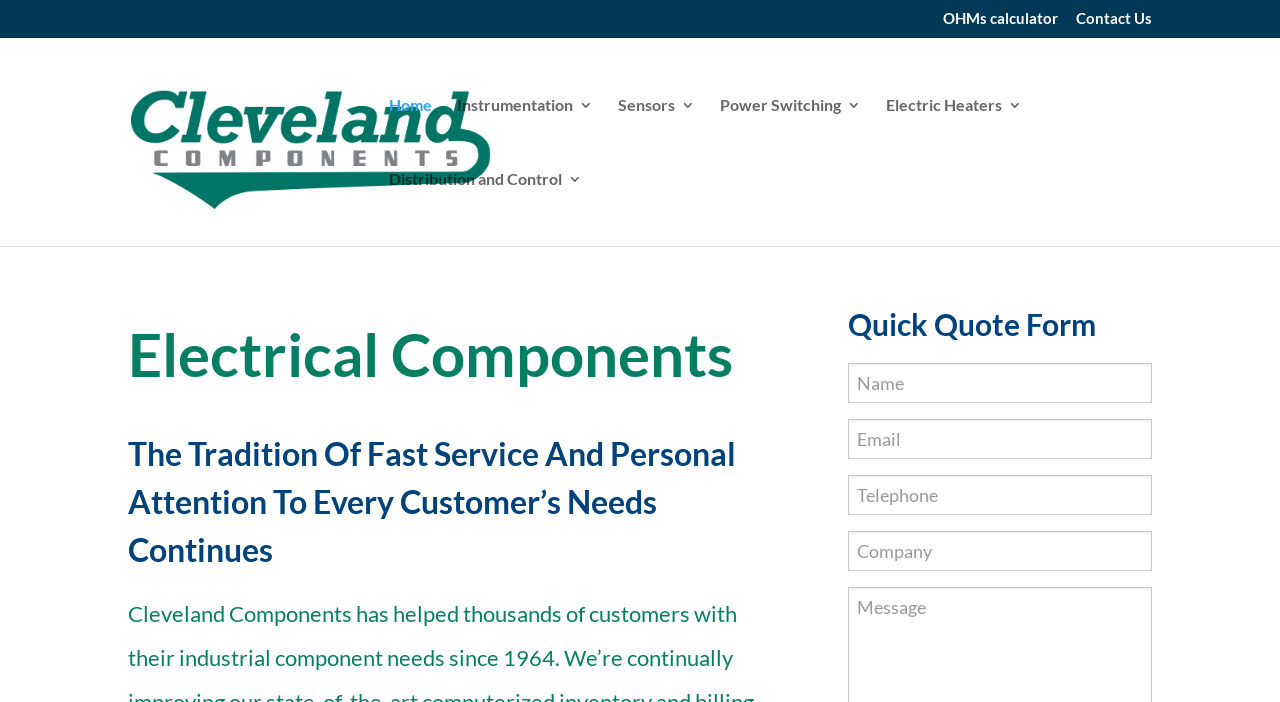Predict the bounding box of the UI element based on this description: "Contact Us".

[0.841, 0.016, 0.9, 0.053]